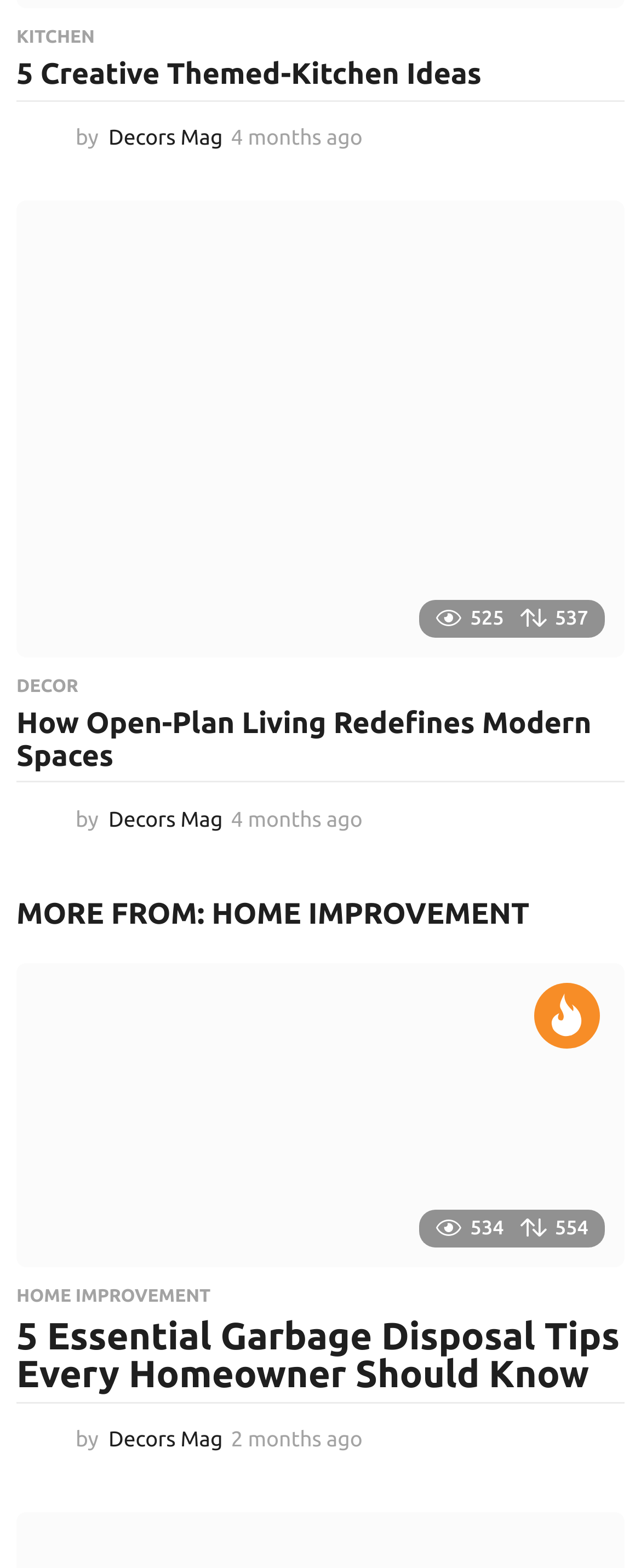How old is the first article?
Look at the image and answer the question using a single word or phrase.

4 months ago